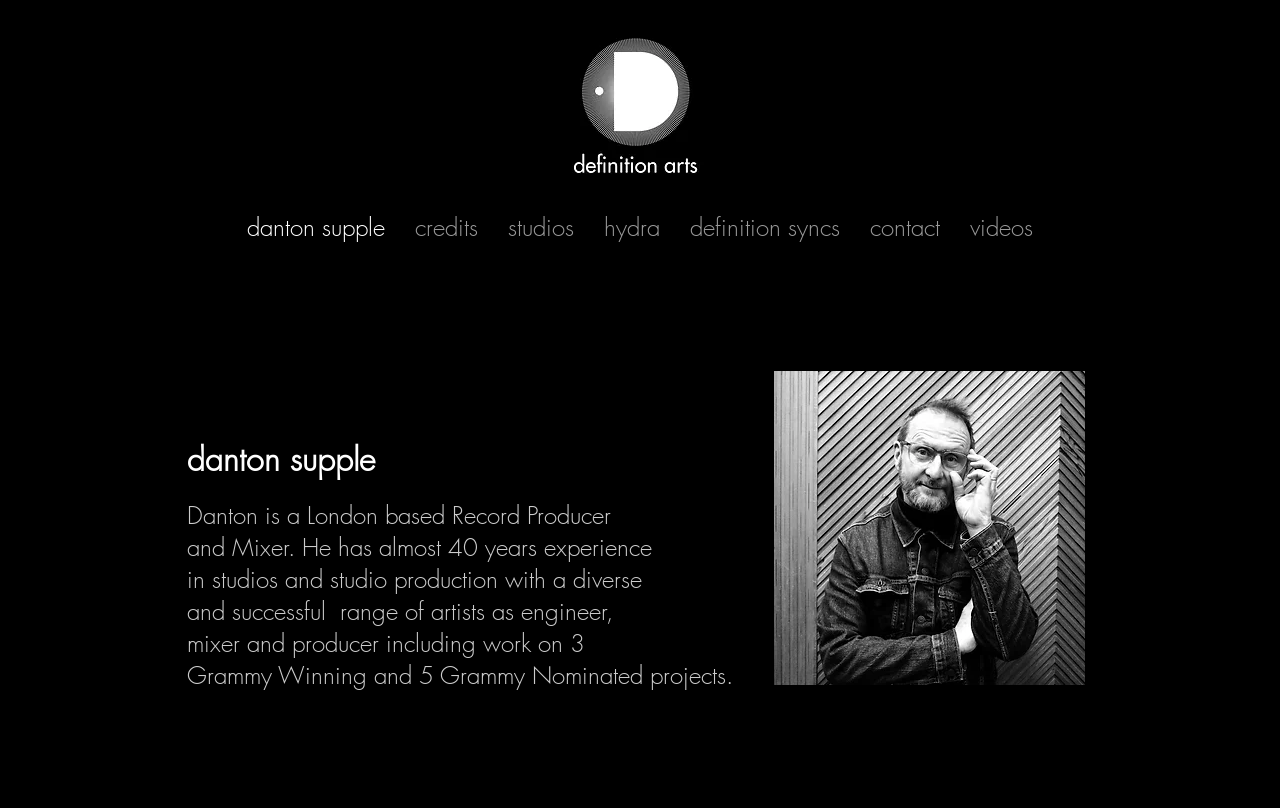Provide the bounding box coordinates of the HTML element described by the text: "danton supple".

[0.181, 0.261, 0.312, 0.298]